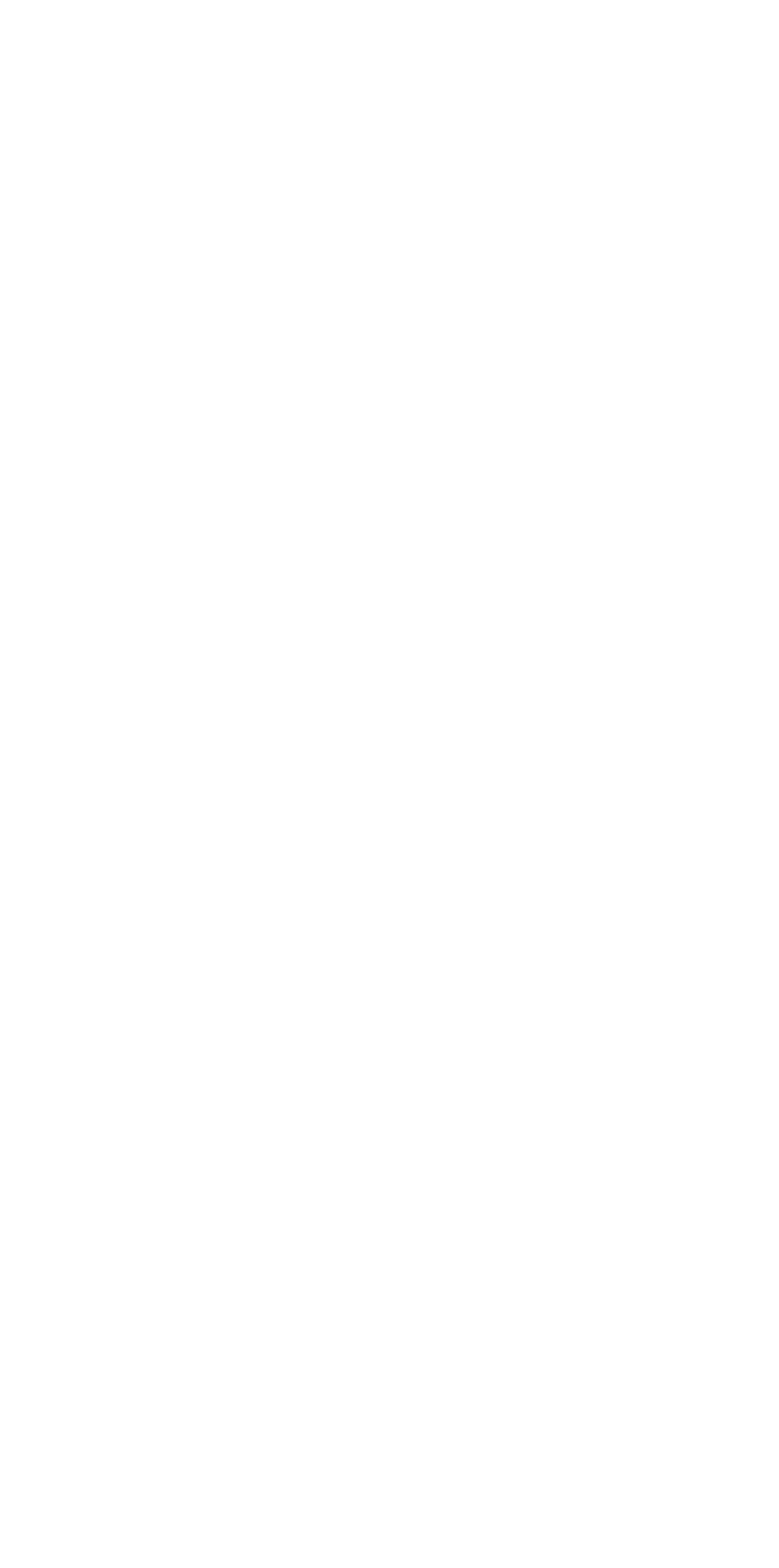Give an extensive and precise description of the webpage.

The webpage is about comparing Inbound Demand Generation and Outbound Account Based Marketing methodologies. At the top, there is a progress bar that spans the entire width of the page. Below the progress bar, there are several links to different sections of the website, including "Enterprise Marketing", "Content Planning", "Methodology", "Sample JDs", and "About Scott". These links are positioned horizontally across the page, with "Enterprise Marketing" on the left and "About Scott" on the right.

The main content of the page is divided into sections. The first section has a heading that reads "Inbound Demand Generation vs. Outbound Account Based Marketing Methodologies" and a subheading that reads "BY: SCOTT SWANSON". Below the subheading, there is a link to "SCOTT SWANSON". The main text of the section explains that there are two methods of marketing software today, which are Outbound Account Based Marketing and Inbound Demand Generation.

The text is followed by a list of two items, marked by bullet points. The first item describes Outbound account based marketing, which targets ideal accounts regardless of their preparedness to buy a product. The second item describes Inbound demand generation, which attracts people with buying high intent, but also those who may not be ideal customers.

At the bottom of the page, there is a sentence that reads "If you read" followed by a link to Seth Godin's book "Permission Marketing: Turning Strangers into Friends and Friends into Customers". There is also a small image above a link on the top-right corner of the page, but its content is not described.